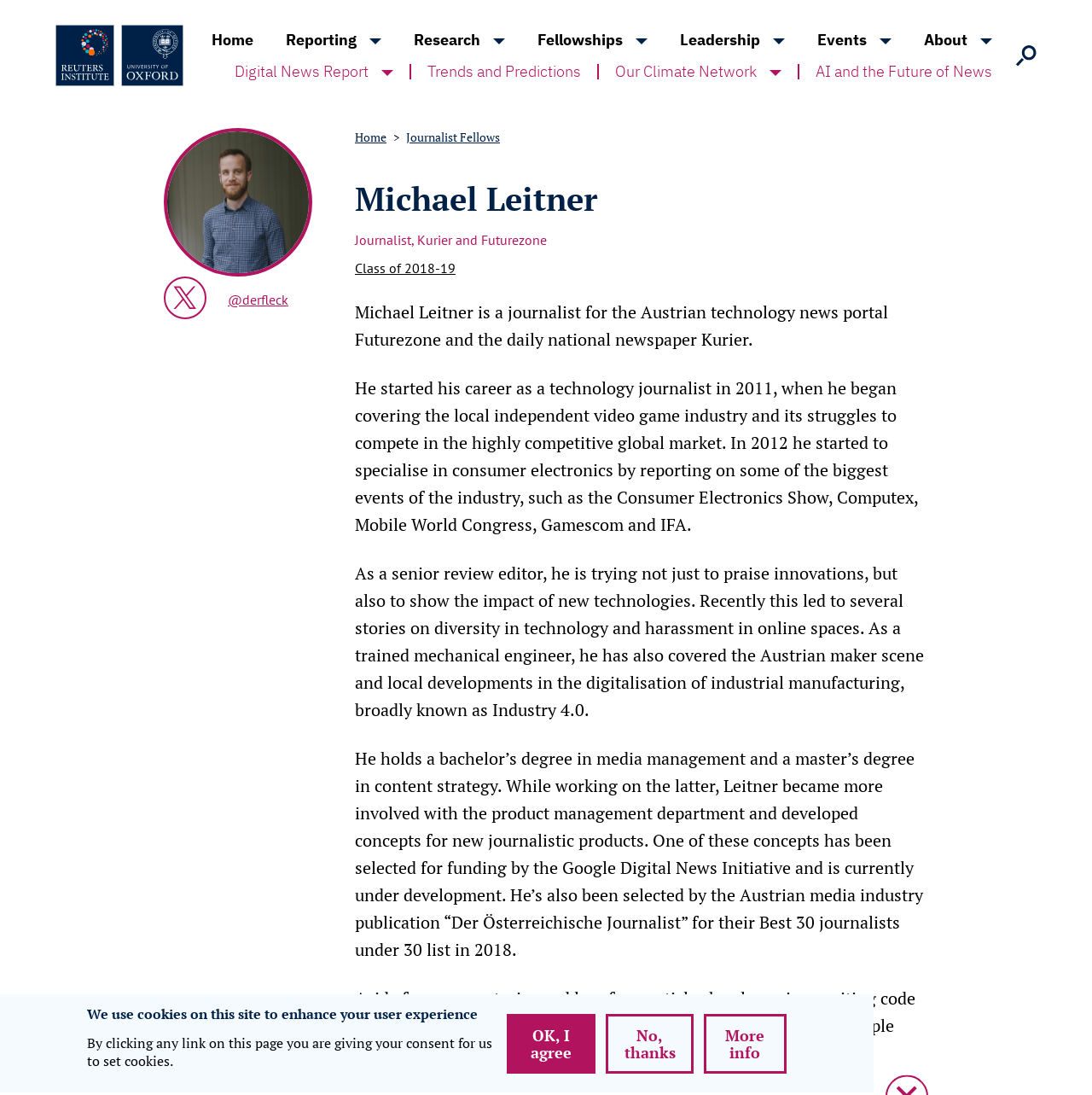Bounding box coordinates are specified in the format (top-left x, top-left y, bottom-right x, bottom-right y). All values are floating point numbers bounded between 0 and 1. Please provide the bounding box coordinate of the region this sentence describes: Our Climate Network

[0.545, 0.051, 0.698, 0.08]